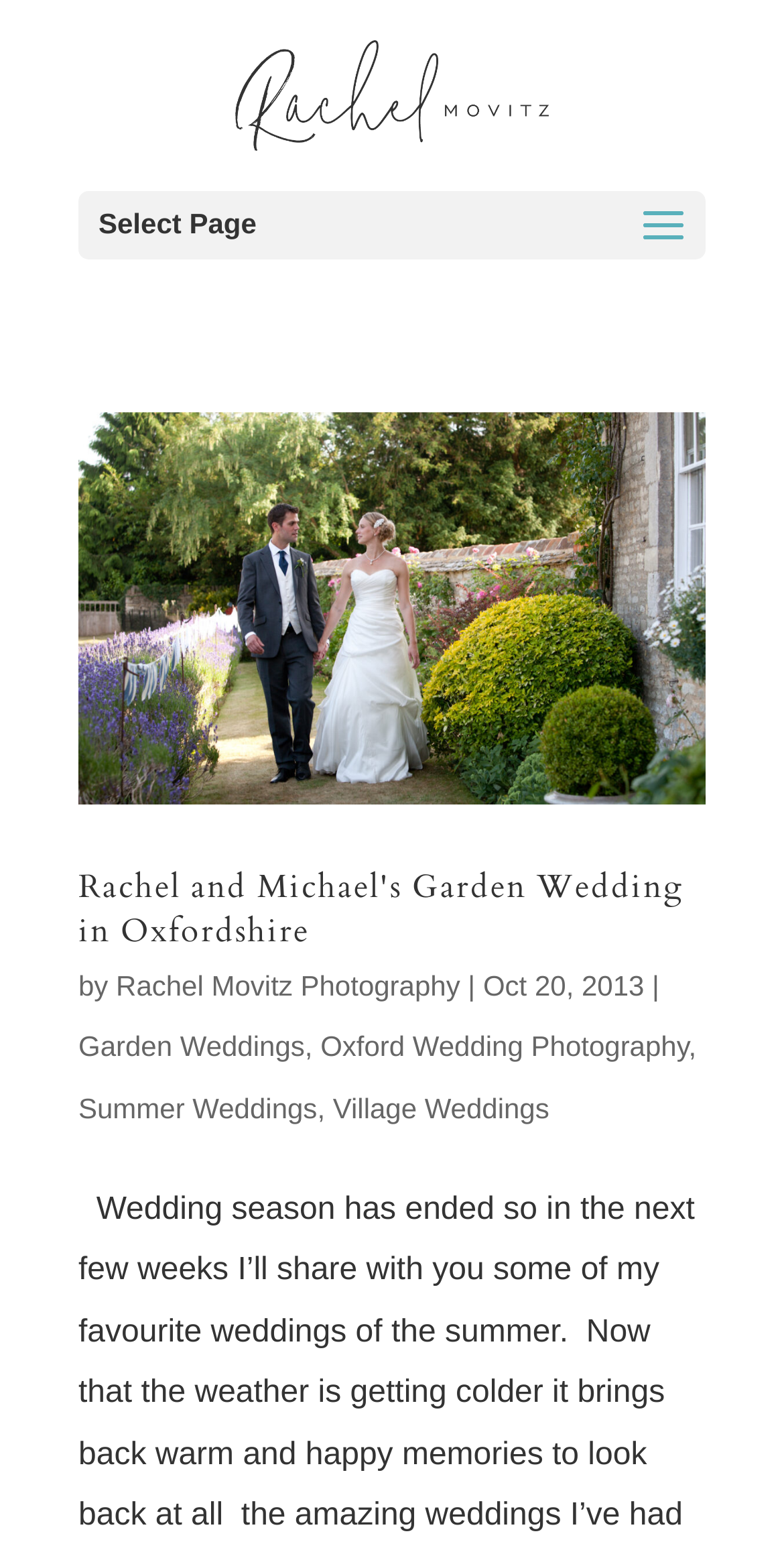Determine the bounding box coordinates of the clickable area required to perform the following instruction: "go to Rachel Movitz Photography". The coordinates should be represented as four float numbers between 0 and 1: [left, top, right, bottom].

[0.148, 0.625, 0.587, 0.646]